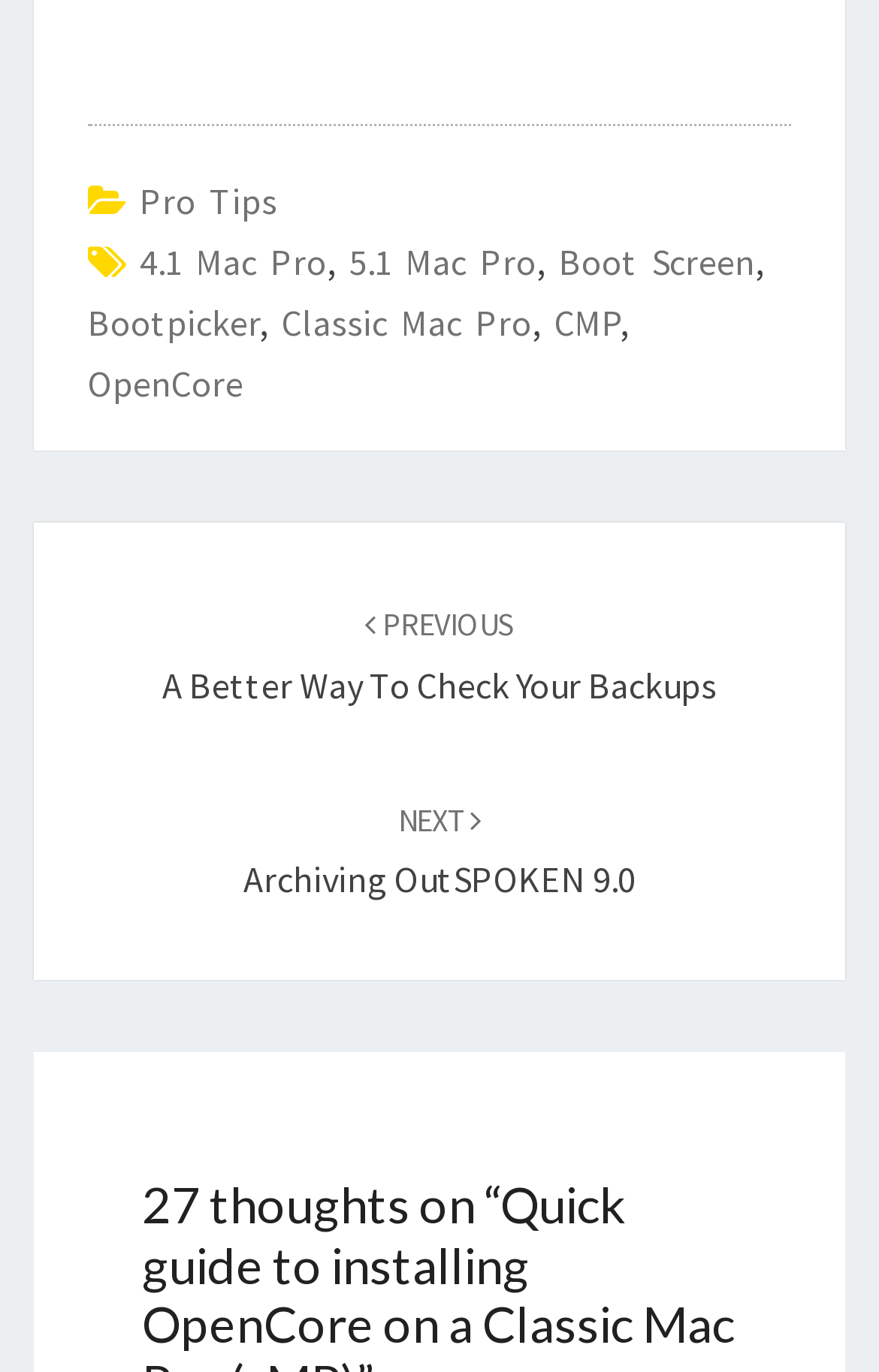Locate the bounding box coordinates of the element I should click to achieve the following instruction: "go to OpenCore".

[0.1, 0.263, 0.277, 0.296]